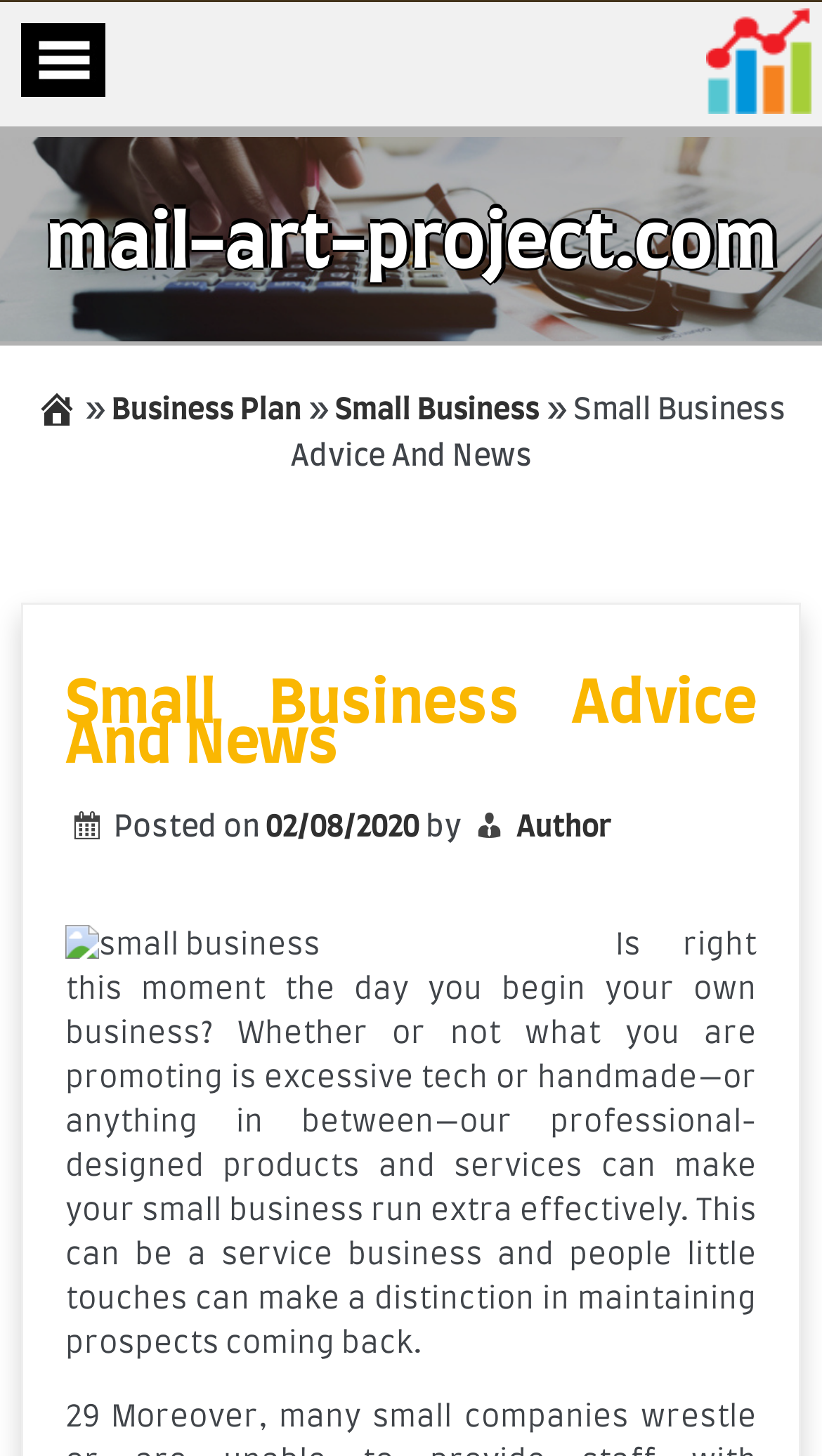Provide a single word or phrase answer to the question: 
Who is the author of the post?

Author